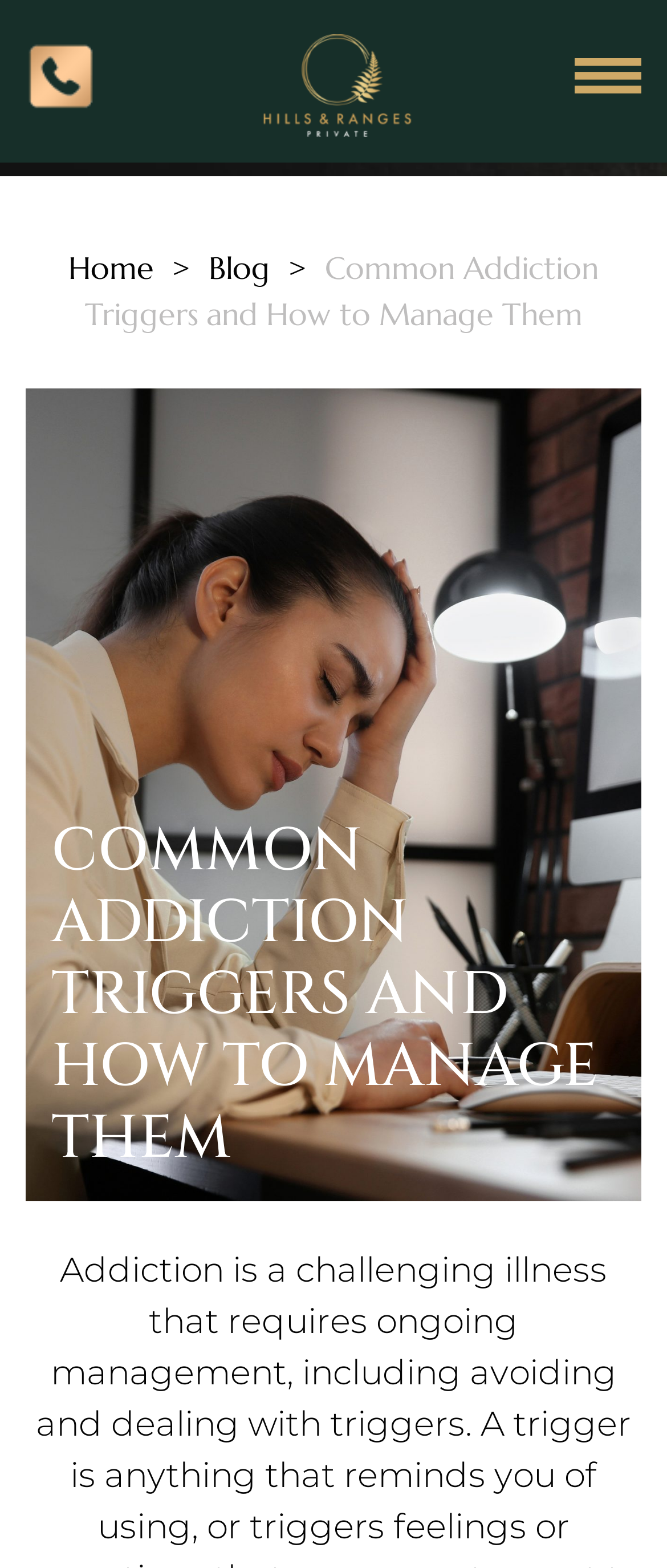Generate a comprehensive caption for the webpage you are viewing.

The webpage is about common addiction triggers and how to manage them, specifically focusing on stress, anxiety, depression, people, and certain places. 

At the top left corner, there is a phone box icon with a link to it. Next to it, there is a horizontal navigation menu with links to "Home" and "Blog". 

On the top right corner, there is a menu toggle button with an icon, which is currently not expanded. 

Below the navigation menu, there is a large image of a tired and stressed woman working on a computer at night, taking up most of the page's width. 

Above the image, there is a heading that reads "COMMON ADDICTION TRIGGERS AND HOW TO MANAGE THEM" in a prominent font size.